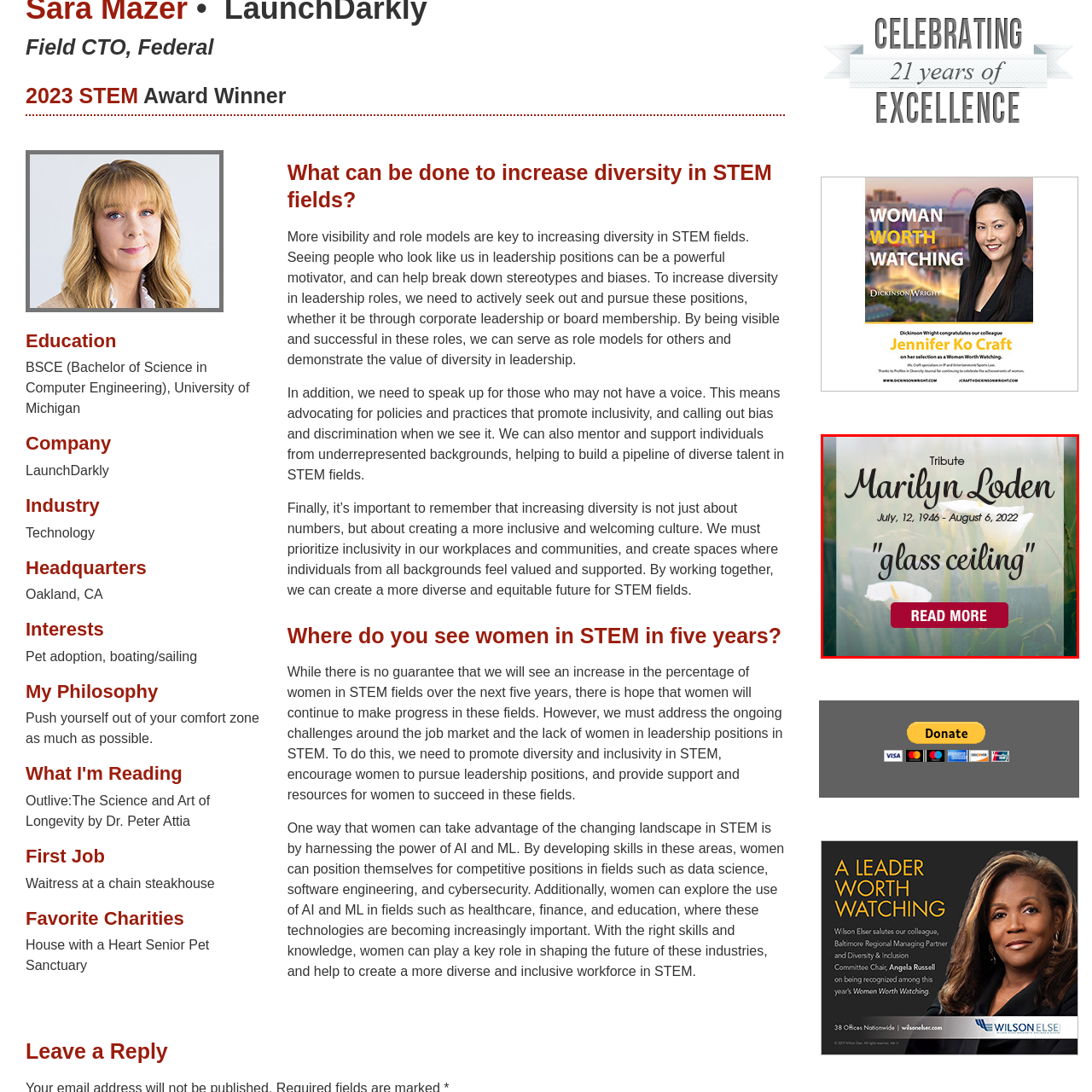View the area enclosed by the red box, What does the phrase 'glass ceiling' symbolize? Respond using one word or phrase.

Breaking barriers for women